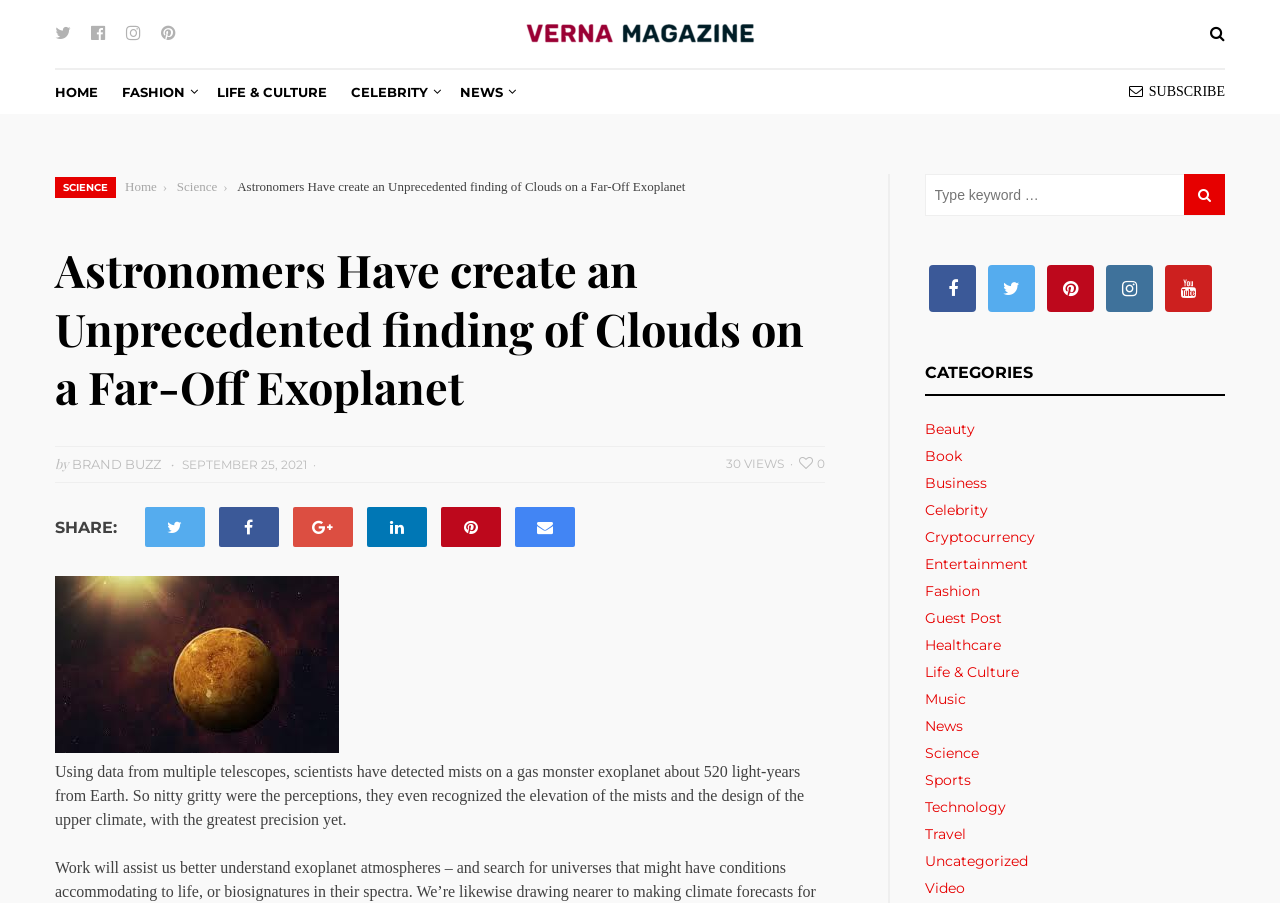Please determine the bounding box coordinates of the element's region to click for the following instruction: "Subscribe to the magazine".

[0.882, 0.089, 0.957, 0.115]